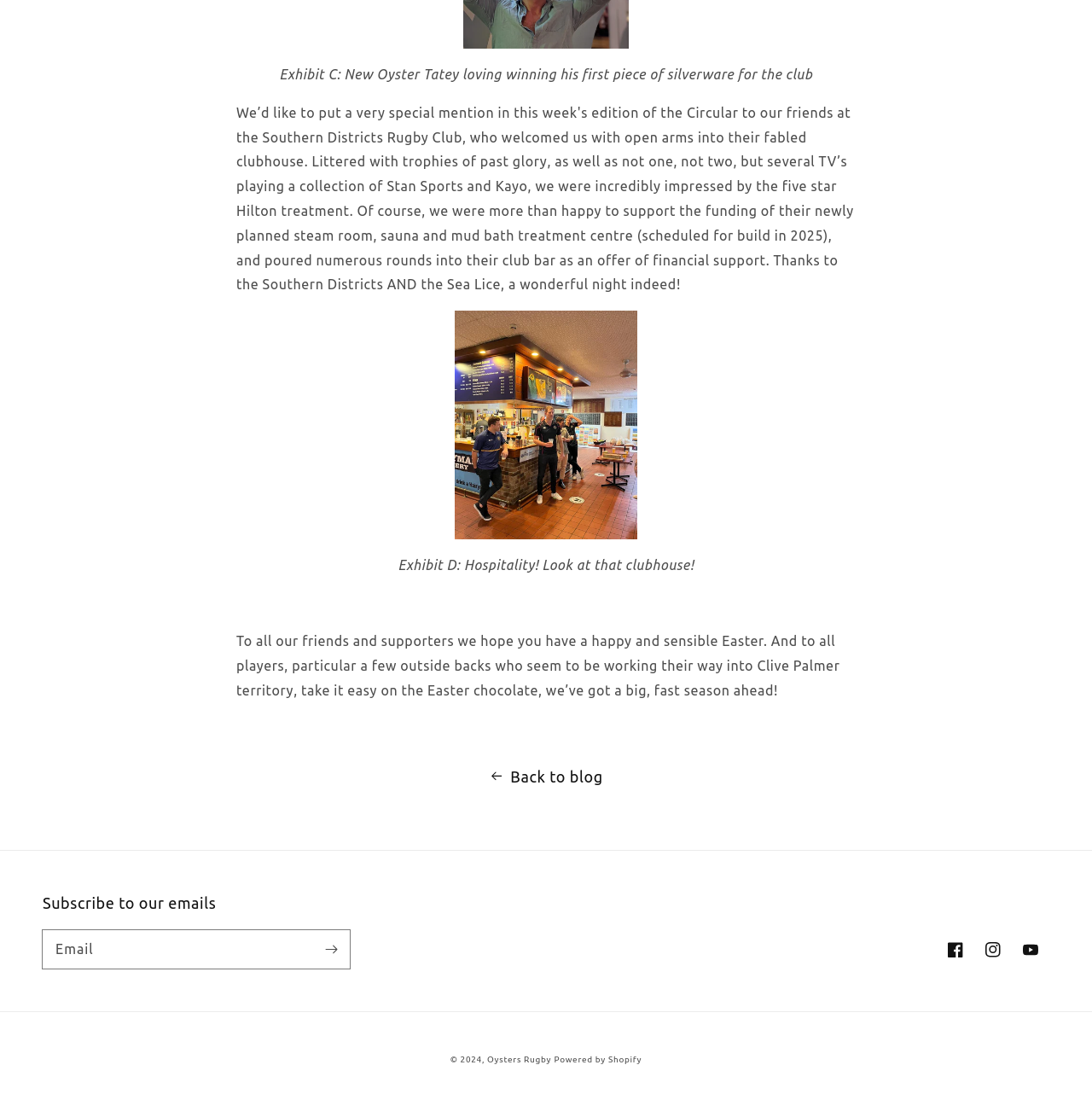Using the details in the image, give a detailed response to the question below:
What is the purpose of the textbox?

The textbox is labeled 'Email' and is required, and there is a 'Subscribe' button next to it, which suggests that the purpose of the textbox is to enter an email address to subscribe to something.